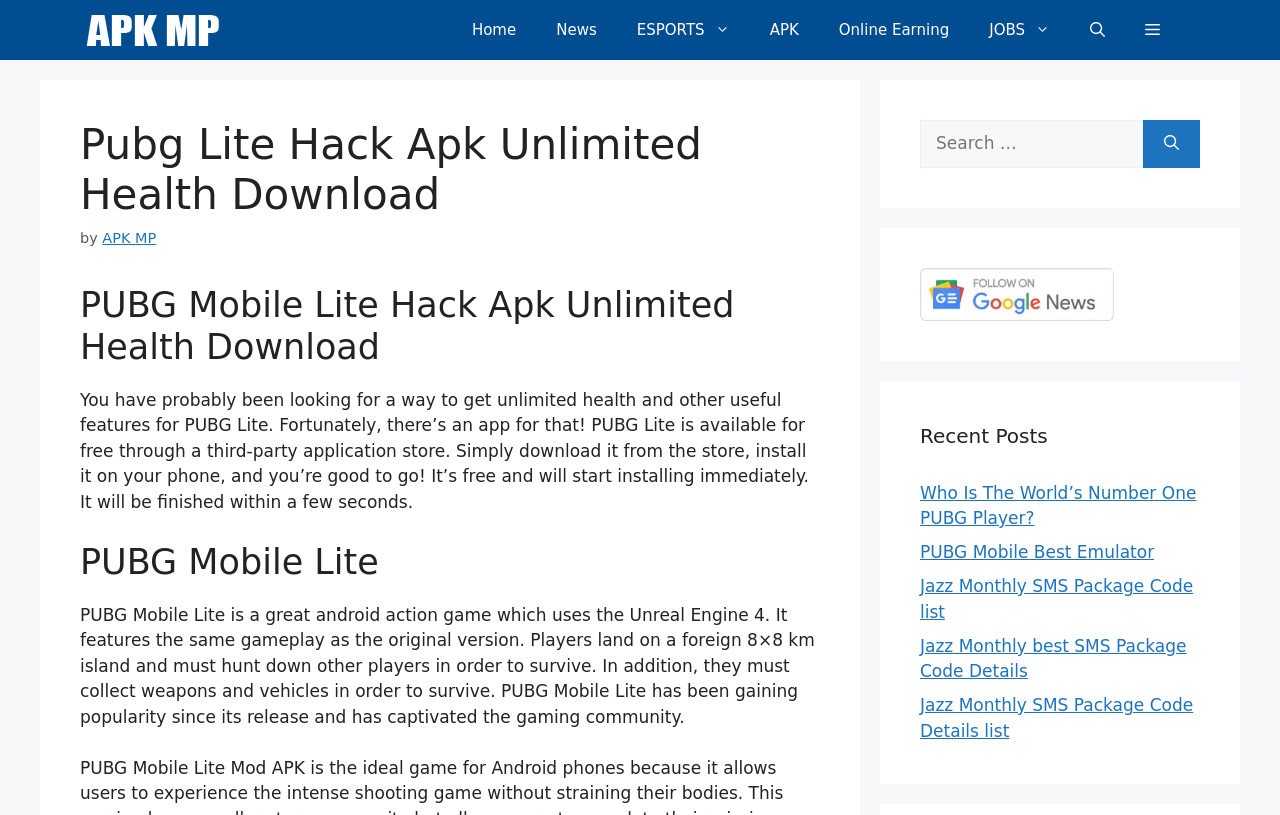Identify and extract the main heading of the webpage.

Pubg Lite Hack Apk Unlimited Health Download